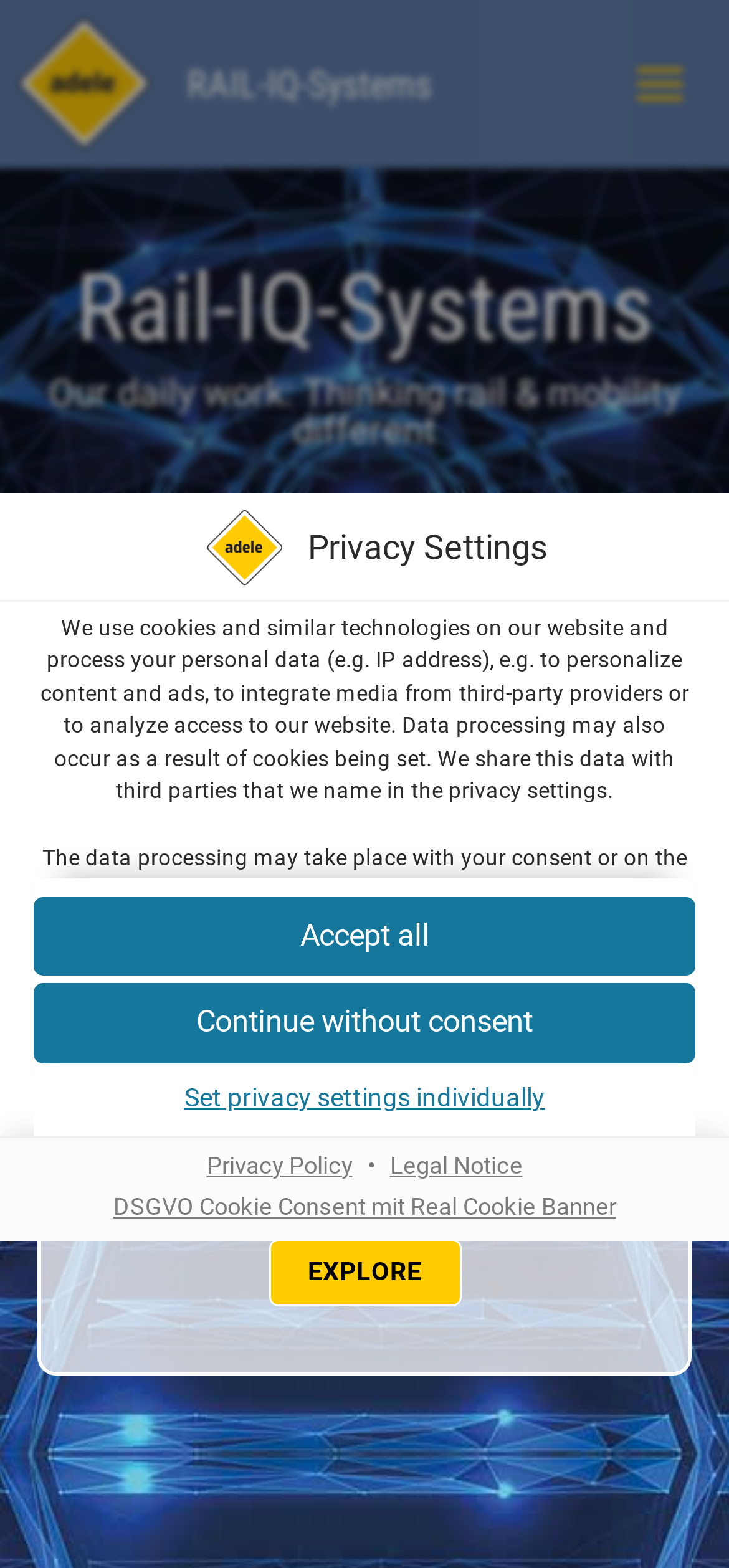Using the provided element description: "Continue without consent", identify the bounding box coordinates. The coordinates should be four floats between 0 and 1 in the order [left, top, right, bottom].

[0.046, 0.627, 0.954, 0.678]